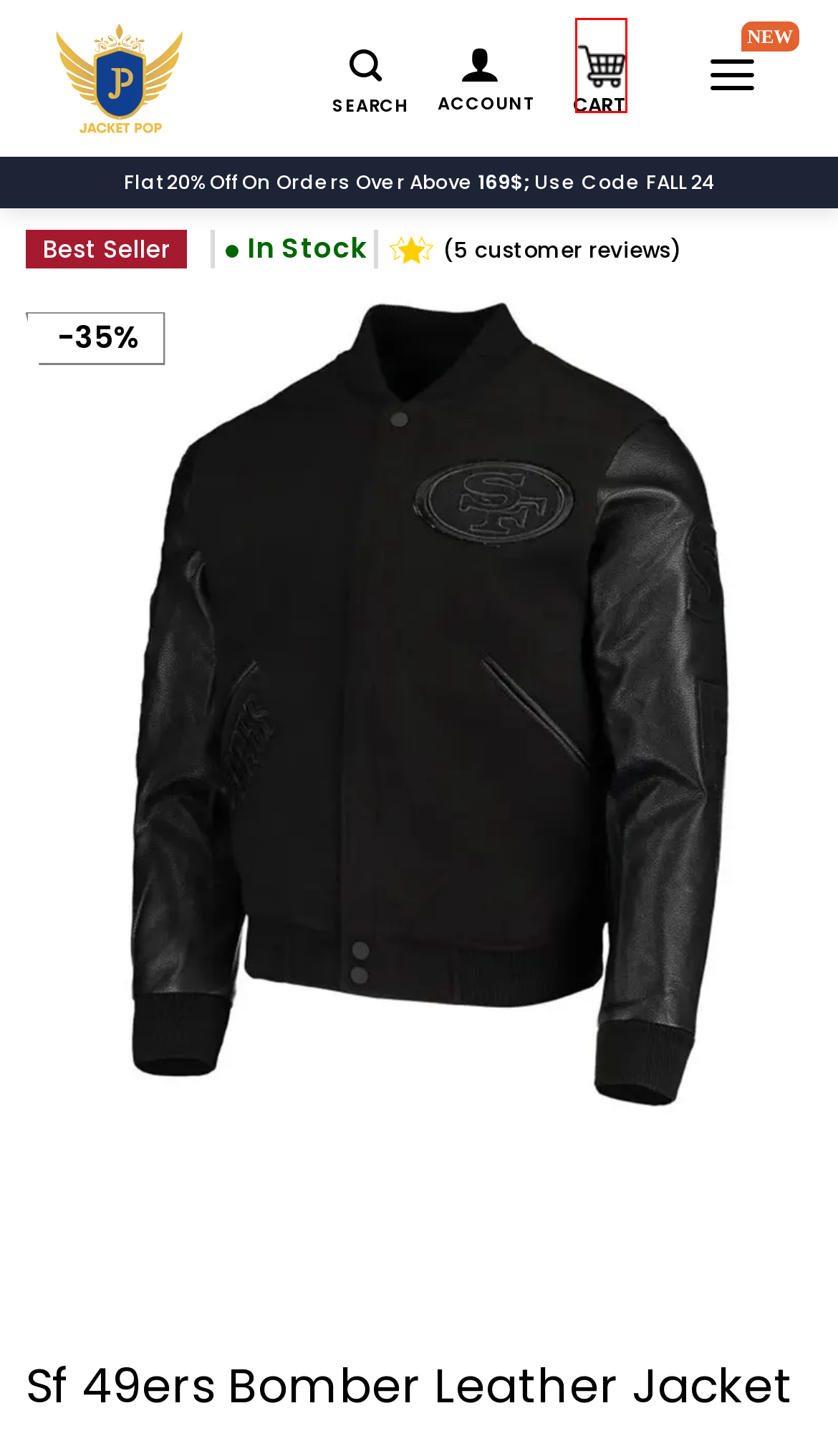Given a webpage screenshot with a red bounding box around a particular element, identify the best description of the new webpage that will appear after clicking on the element inside the red bounding box. Here are the candidates:
A. Cart - jacketpop
B. Mens Dark Brown Bomber Faux Shearling Leather Jacket
C. Jacketpop - Embrace Your Popular Look
D. contact-us - jacketpop
E. Men's Aviator Chocolate Brown Leather Shearling Jacket
F. Men's White Shearling Black Leather Biker Jacket
G. My account - jacketpop
H. Track Your order - jacketpop

A